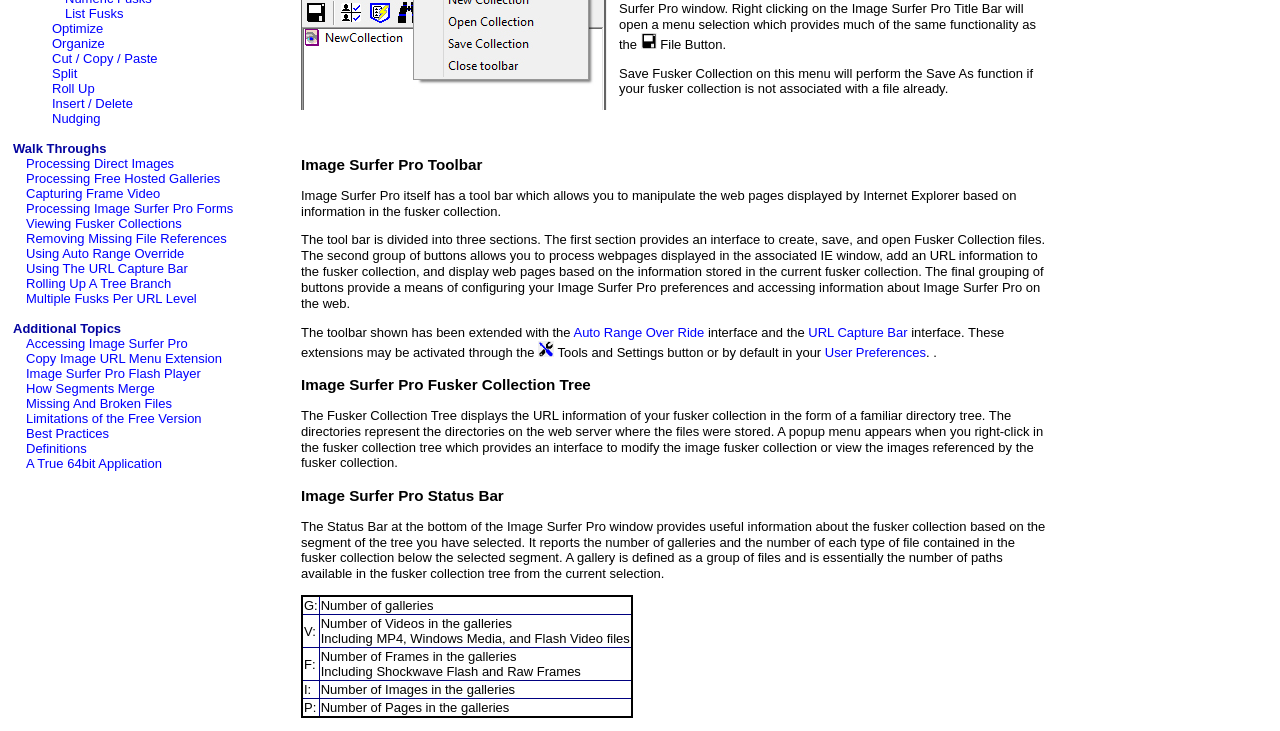Bounding box coordinates are specified in the format (top-left x, top-left y, bottom-right x, bottom-right y). All values are floating point numbers bounded between 0 and 1. Please provide the bounding box coordinate of the region this sentence describes: List Fusks

[0.051, 0.008, 0.096, 0.029]